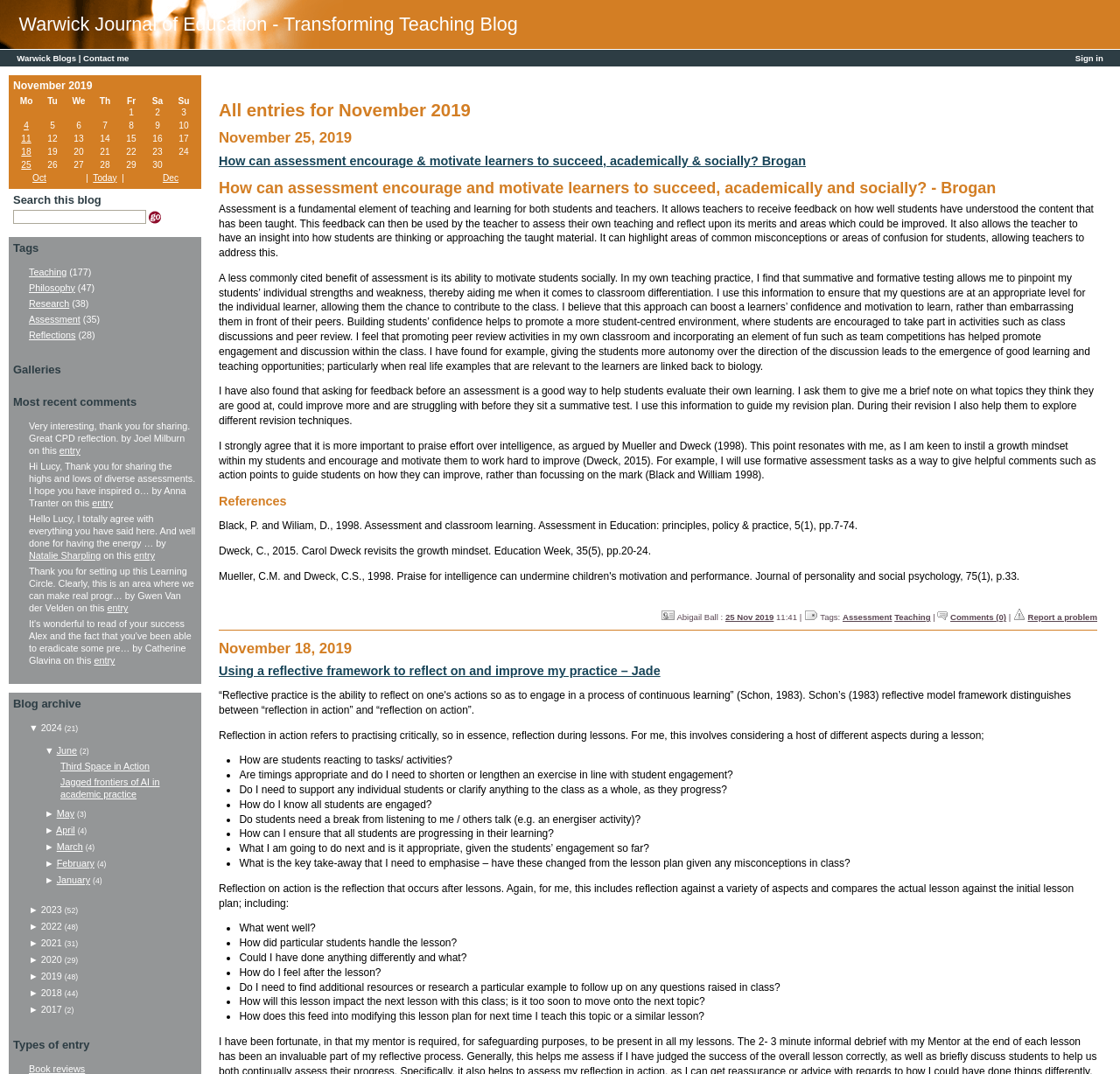Highlight the bounding box of the UI element that corresponds to this description: "Third Space in Action".

[0.054, 0.708, 0.134, 0.718]